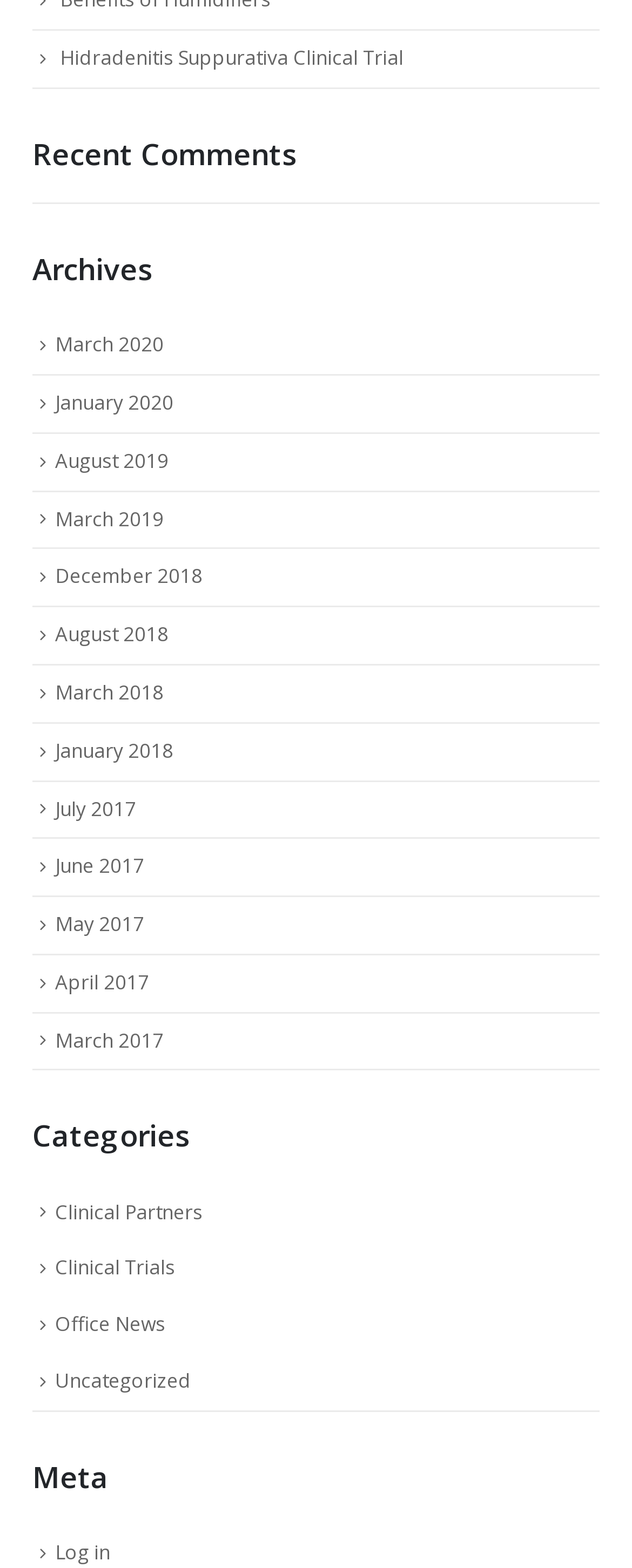Determine the bounding box coordinates for the region that must be clicked to execute the following instruction: "Enter a comment".

None